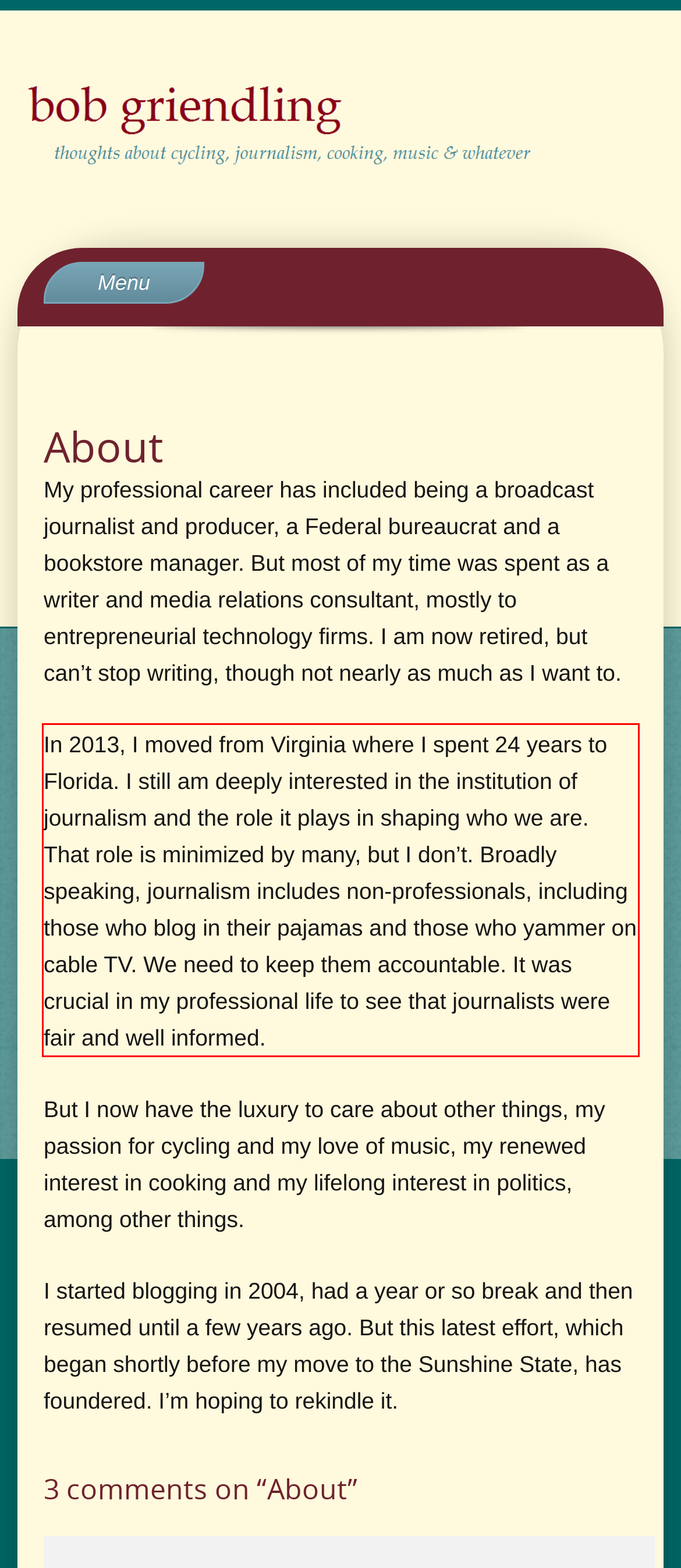Please identify and extract the text from the UI element that is surrounded by a red bounding box in the provided webpage screenshot.

In 2013, I moved from Virginia where I spent 24 years to Florida. I still am deeply interested in the institution of journalism and the role it plays in shaping who we are. That role is minimized by many, but I don’t. Broadly speaking, journalism includes non-professionals, including those who blog in their pajamas and those who yammer on cable TV. We need to keep them accountable. It was crucial in my professional life to see that journalists were fair and well informed.